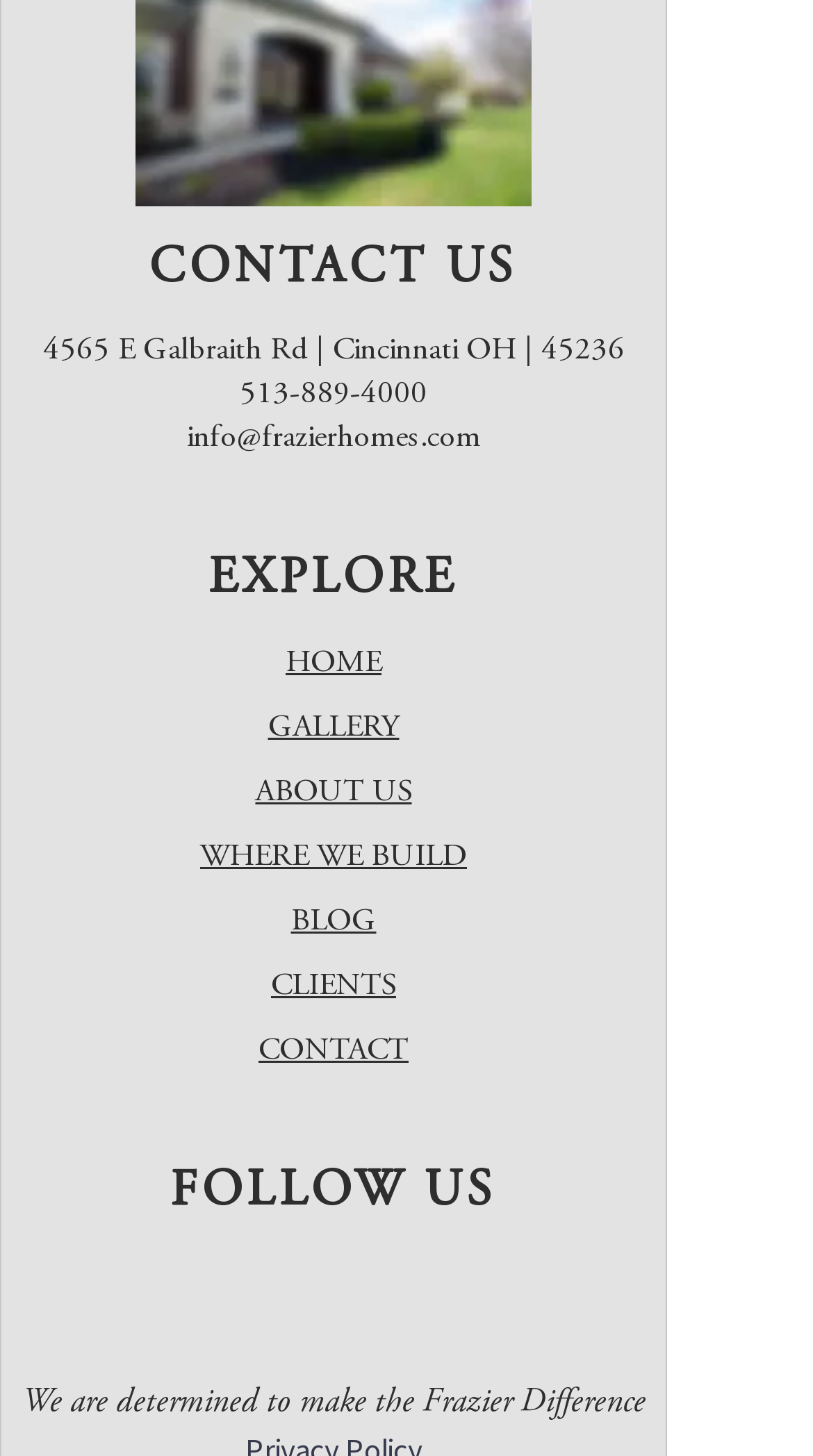Pinpoint the bounding box coordinates of the element to be clicked to execute the instruction: "Explore HOME".

[0.351, 0.439, 0.469, 0.466]